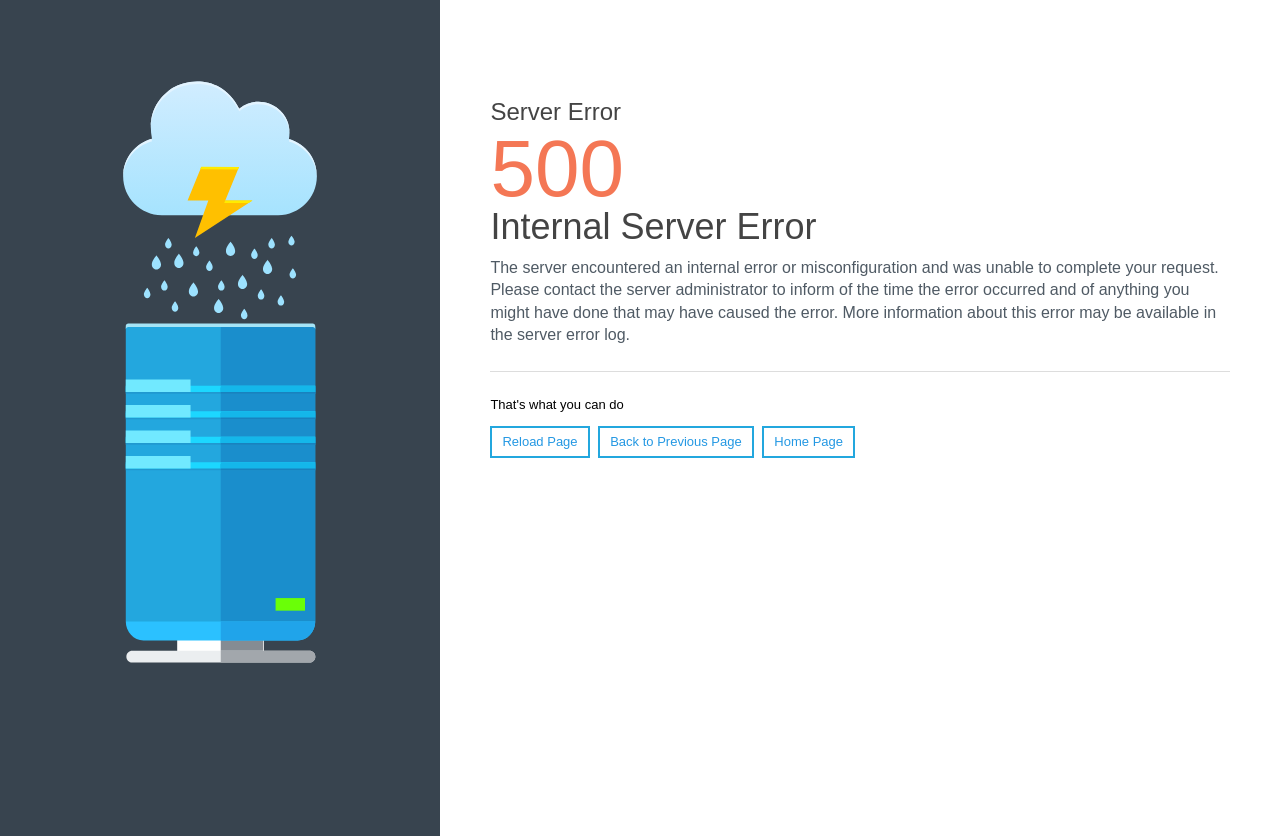Give a concise answer using only one word or phrase for this question:
Is there any additional information available about this error?

Yes